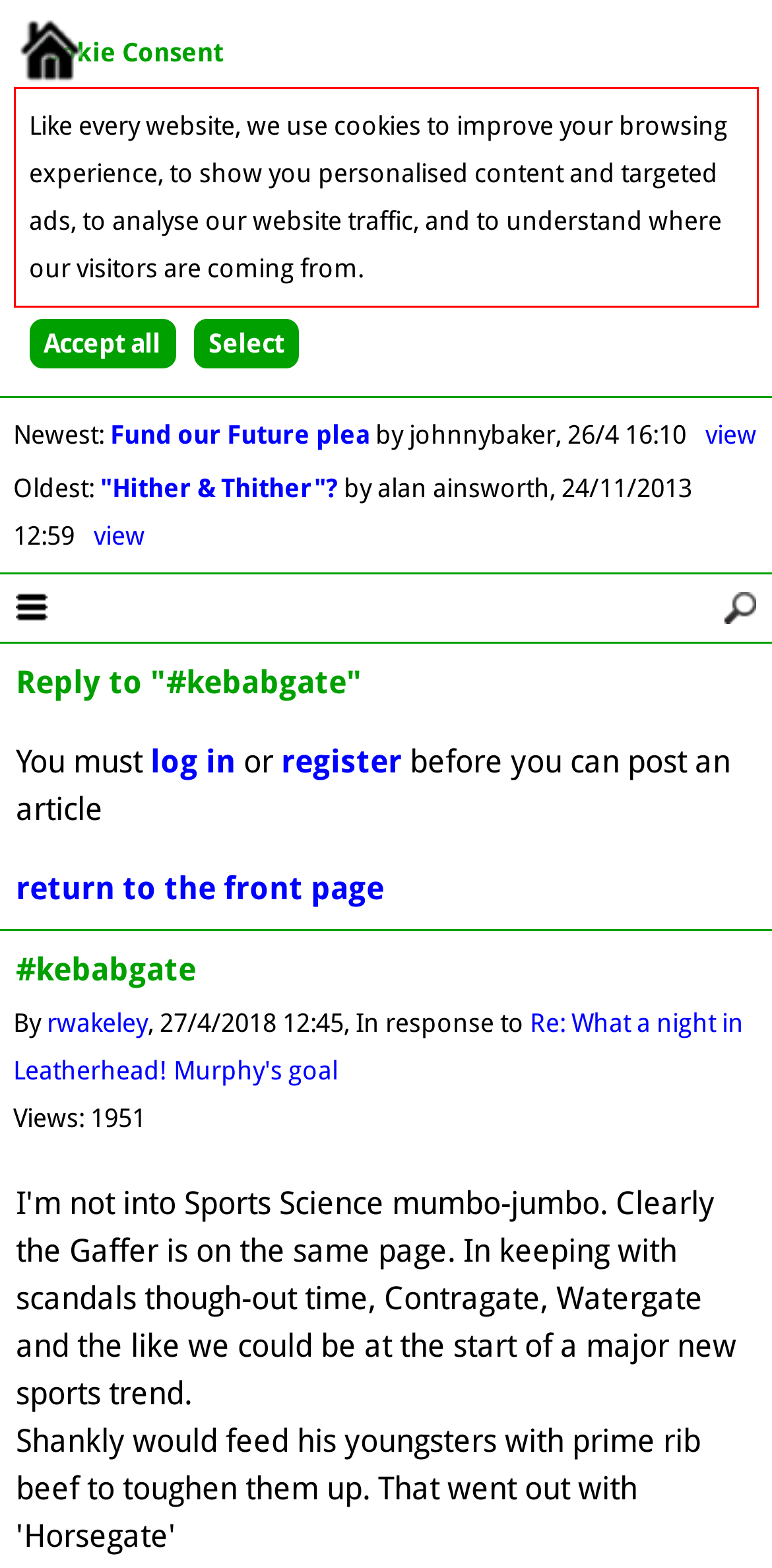Please perform OCR on the UI element surrounded by the red bounding box in the given webpage screenshot and extract its text content.

Like every website, we use cookies to improve your browsing experience, to show you personalised content and targeted ads, to analyse our website traffic, and to understand where our visitors are coming from.